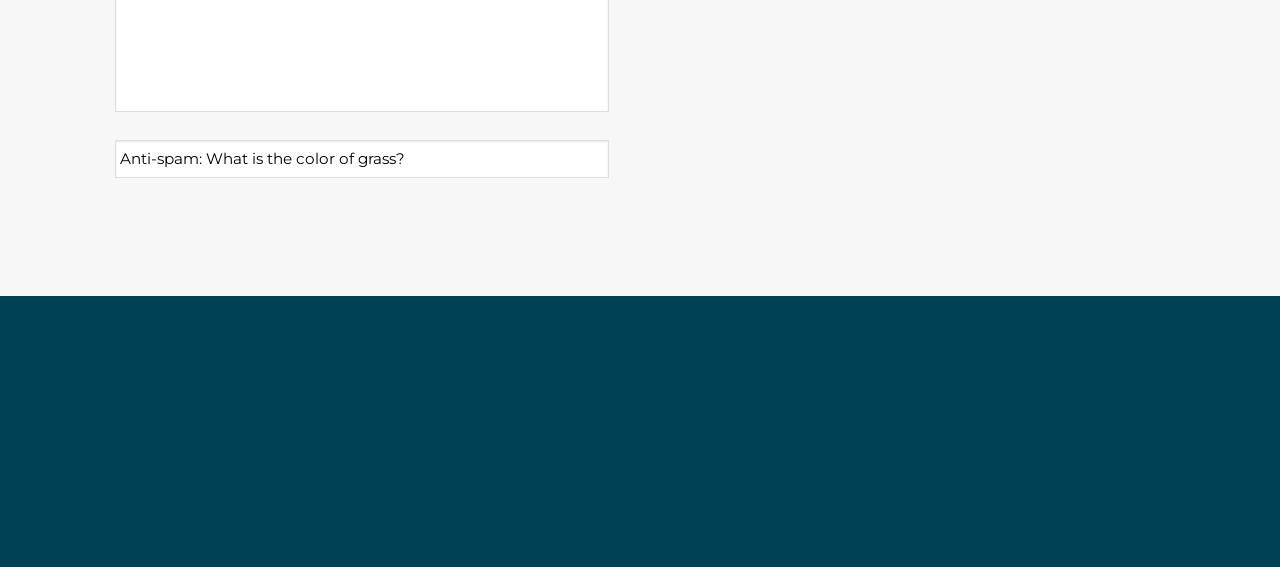What is the purpose of the 'Anti spam' textbox?
Please describe in detail the information shown in the image to answer the question.

I found the 'Anti spam' textbox at the top of the webpage, and based on its label, I infer that its purpose is to prevent spam. This is a common practice on websites to prevent automated spam submissions.